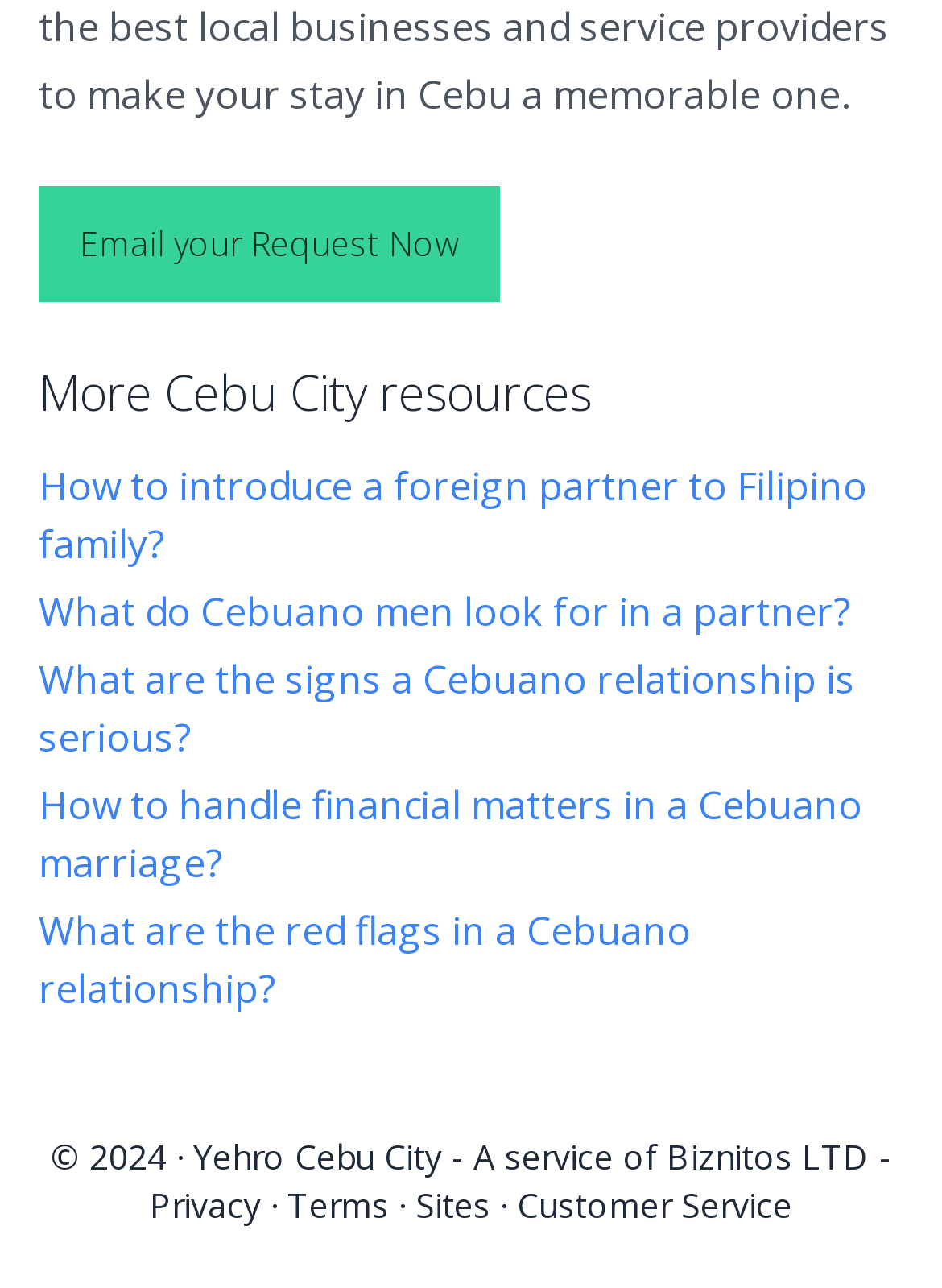Answer the question using only one word or a concise phrase: What is the copyright year of the webpage?

2024